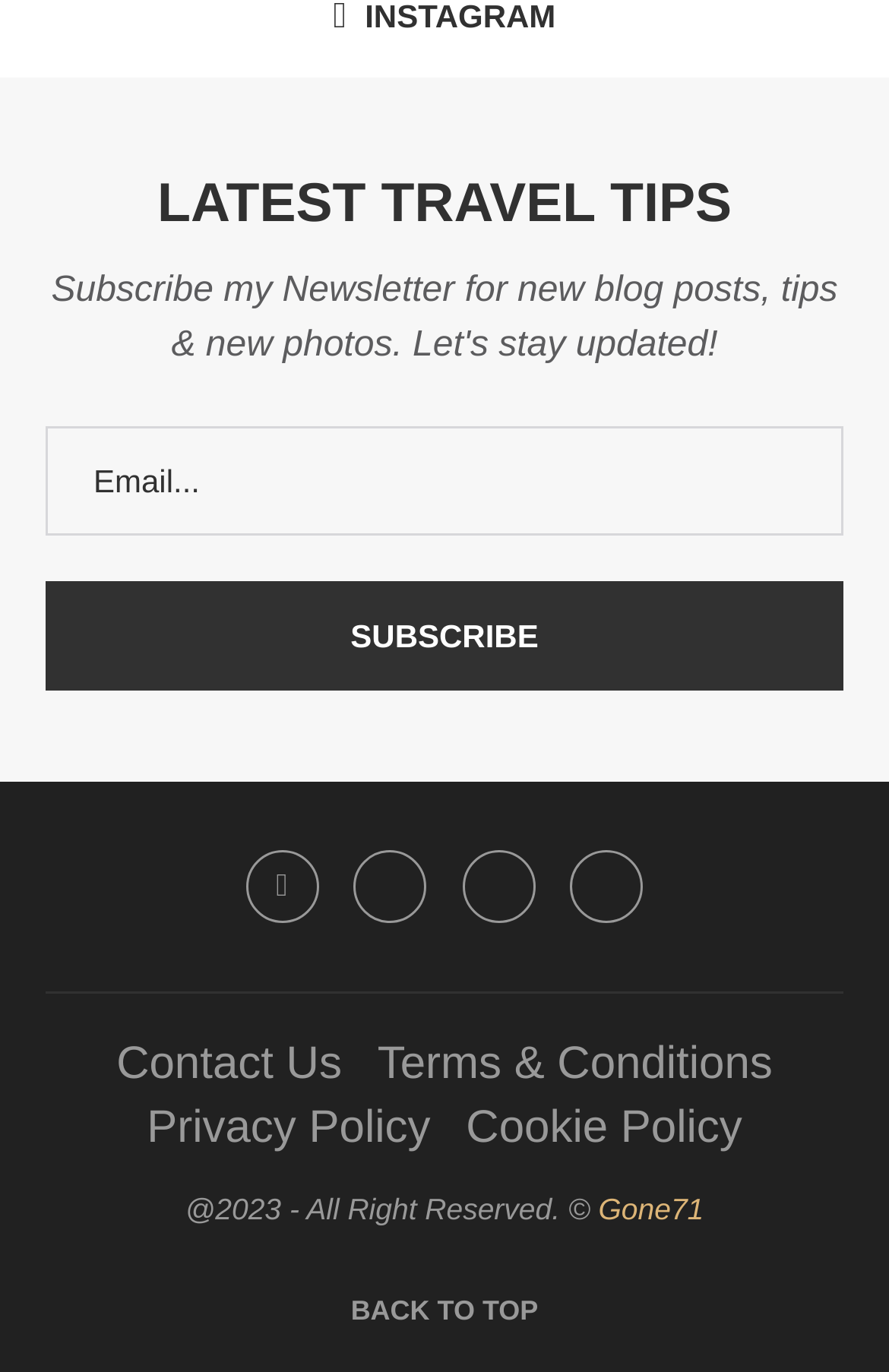What is the function of the 'Go to top' link?
Answer the question with as much detail as you can, using the image as a reference.

The 'Go to top' link is located at the bottom of the page and has a StaticText element 'BACK TO TOP', suggesting that its function is to allow users to quickly scroll back to the top of the page.